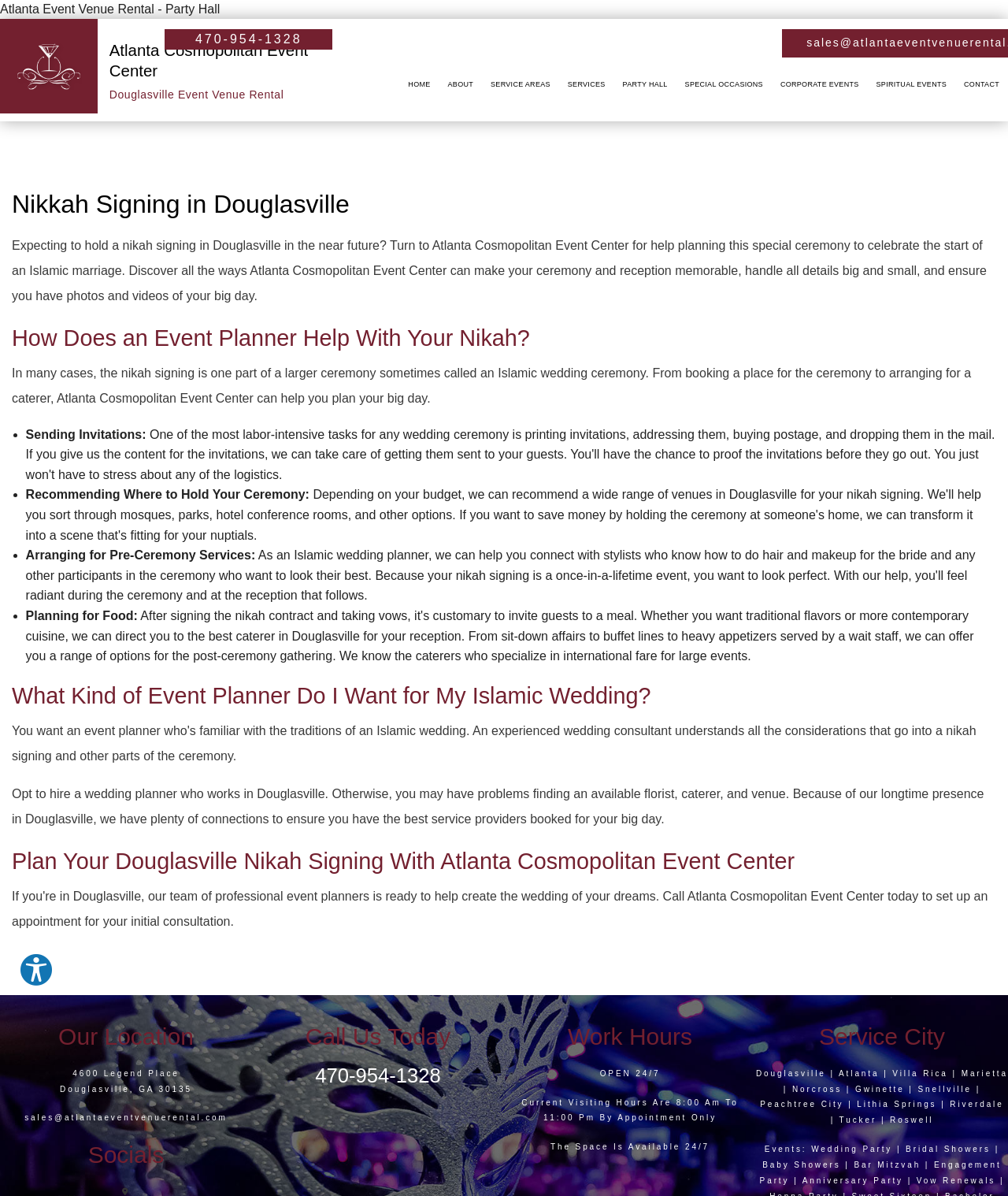Using the provided element description: "Party Hall Snellville", identify the bounding box coordinates. The coordinates should be four floats between 0 and 1 in the order [left, top, right, bottom].

[0.551, 0.269, 0.729, 0.29]